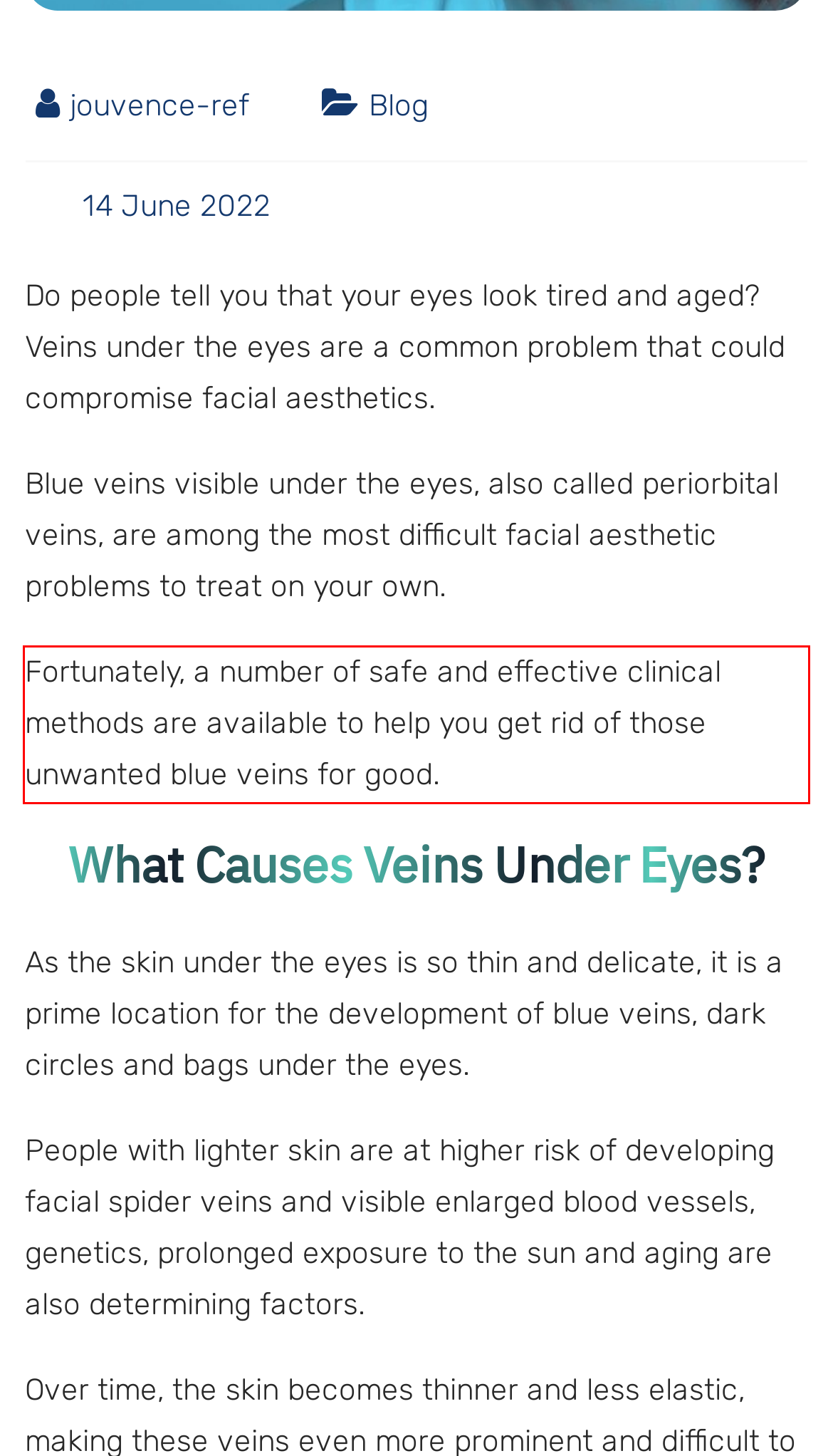Please recognize and transcribe the text located inside the red bounding box in the webpage image.

Fortunately, a number of safe and effective clinical methods are available to help you get rid of those unwanted blue veins for good.